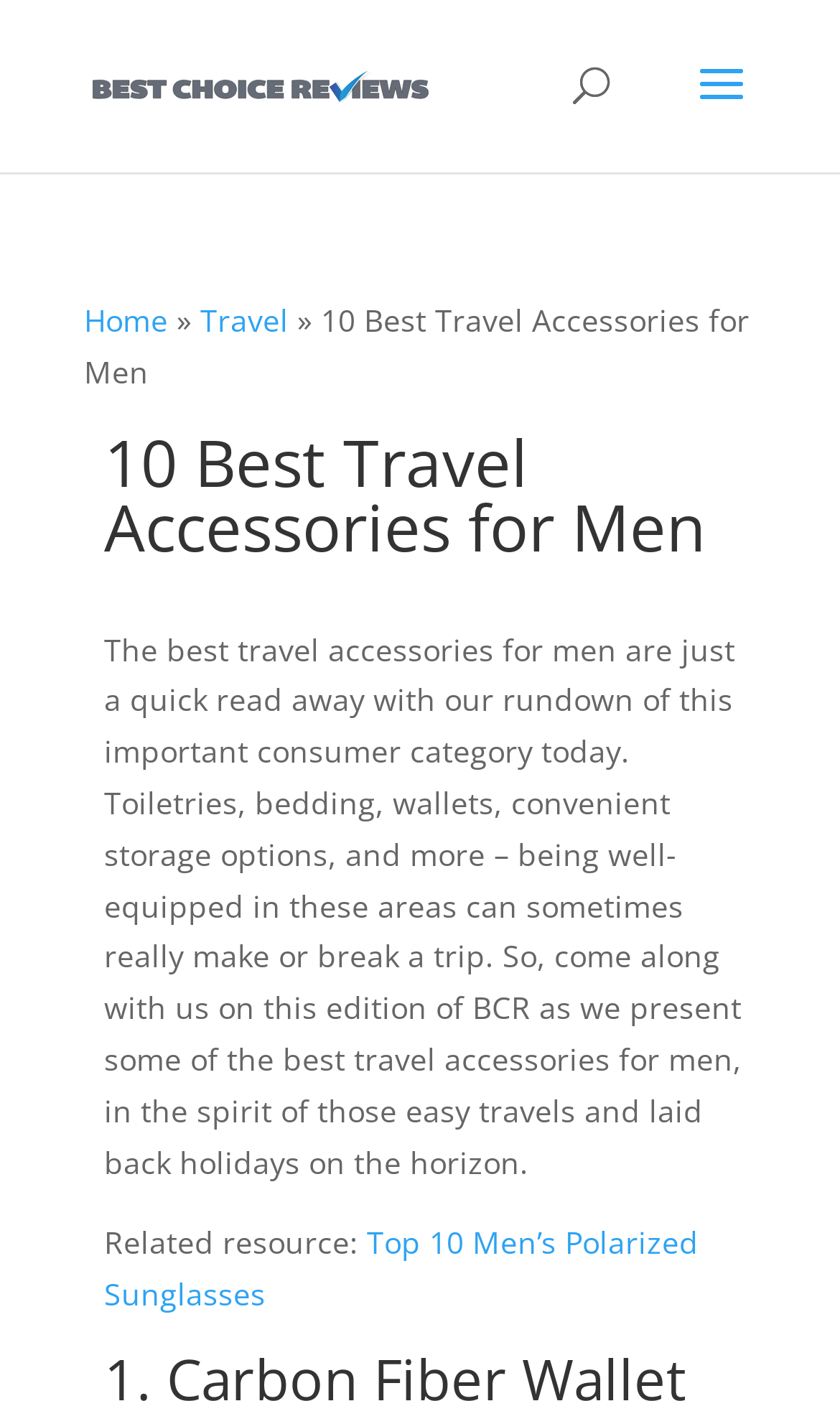Please determine the bounding box of the UI element that matches this description: Home. The coordinates should be given as (top-left x, top-left y, bottom-right x, bottom-right y), with all values between 0 and 1.

[0.1, 0.214, 0.2, 0.243]